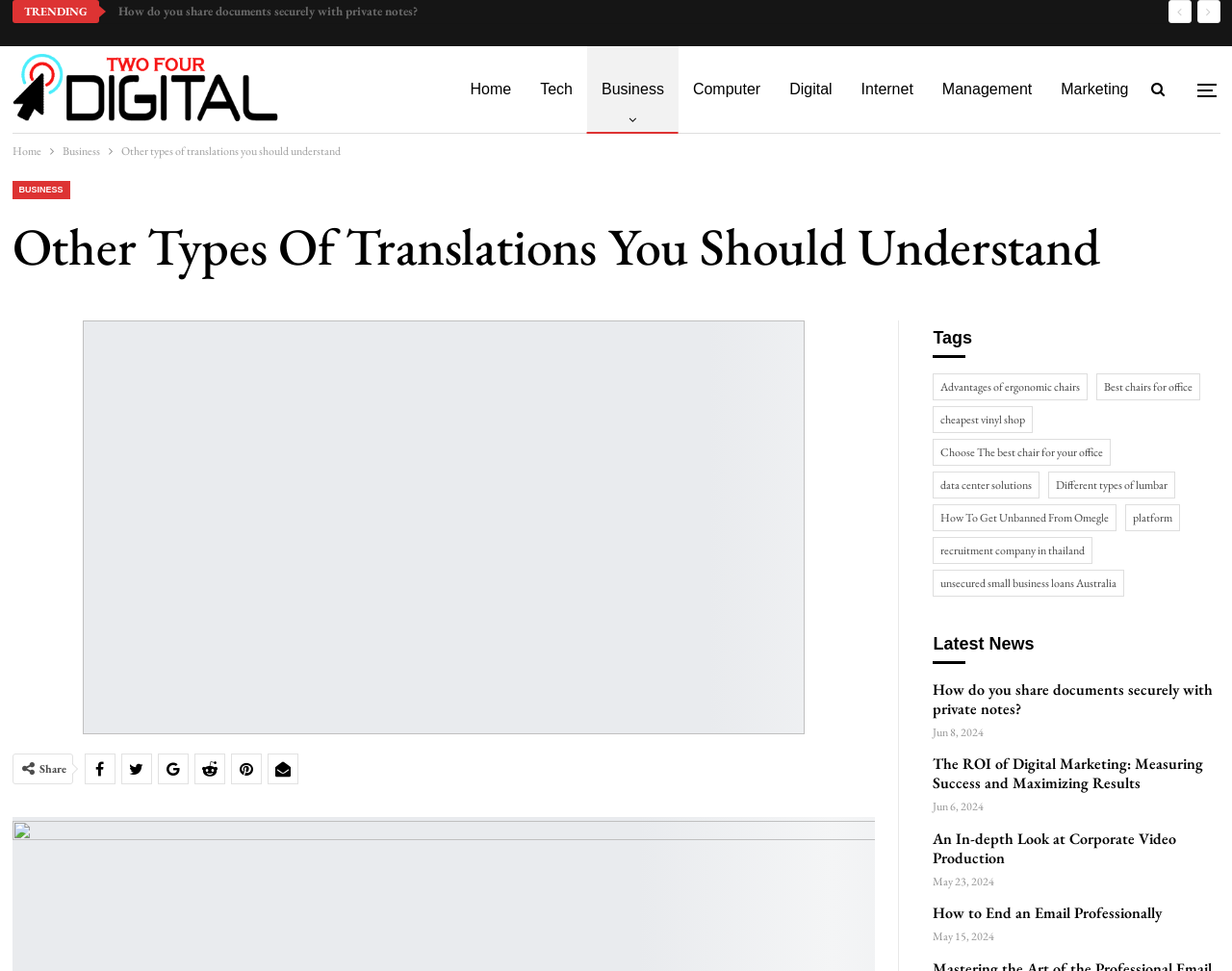Identify the bounding box coordinates for the region to click in order to carry out this instruction: "Click on the 'How do you share documents securely with private notes?' link". Provide the coordinates using four float numbers between 0 and 1, formatted as [left, top, right, bottom].

[0.096, 0.003, 0.339, 0.02]